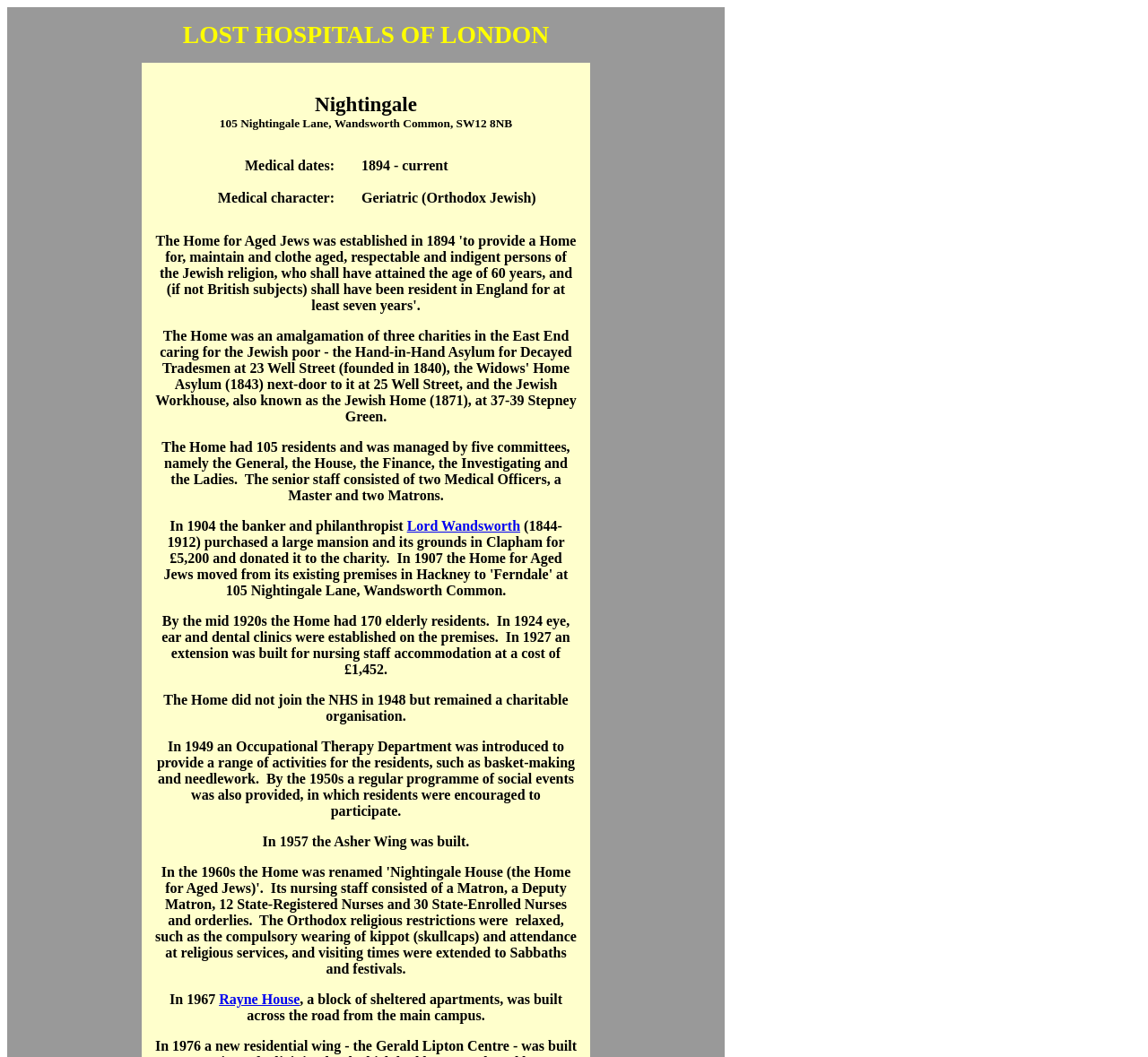Please answer the following question as detailed as possible based on the image: 
What is the medical character of the hospital?

I found the medical character of the hospital by looking at the third row of the table, where it is written in the third cell, which is 'Medical character:' followed by the answer.